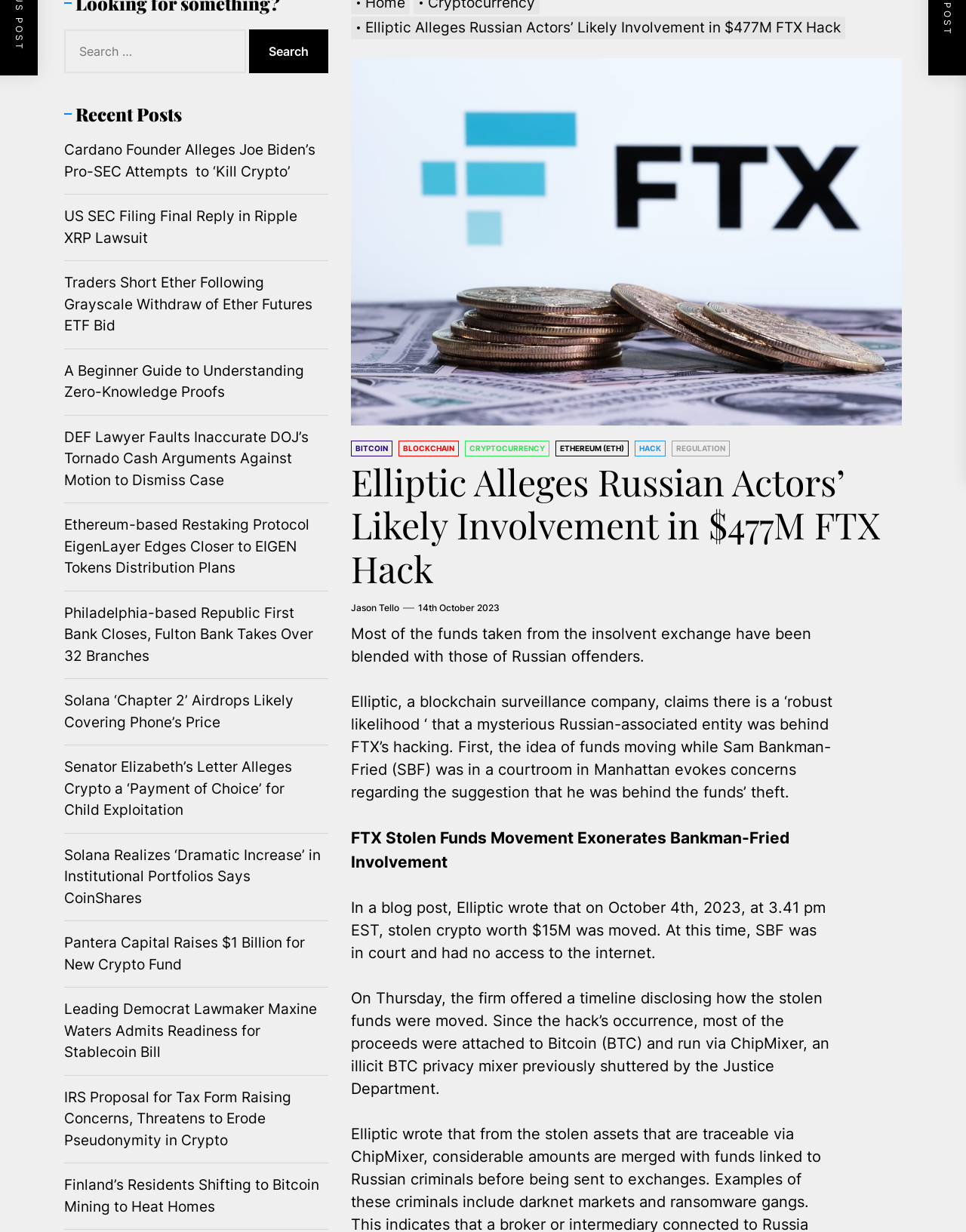Using the given description, provide the bounding box coordinates formatted as (top-left x, top-left y, bottom-right x, bottom-right y), with all values being floating point numbers between 0 and 1. Description: Jason Tello

[0.363, 0.489, 0.413, 0.498]